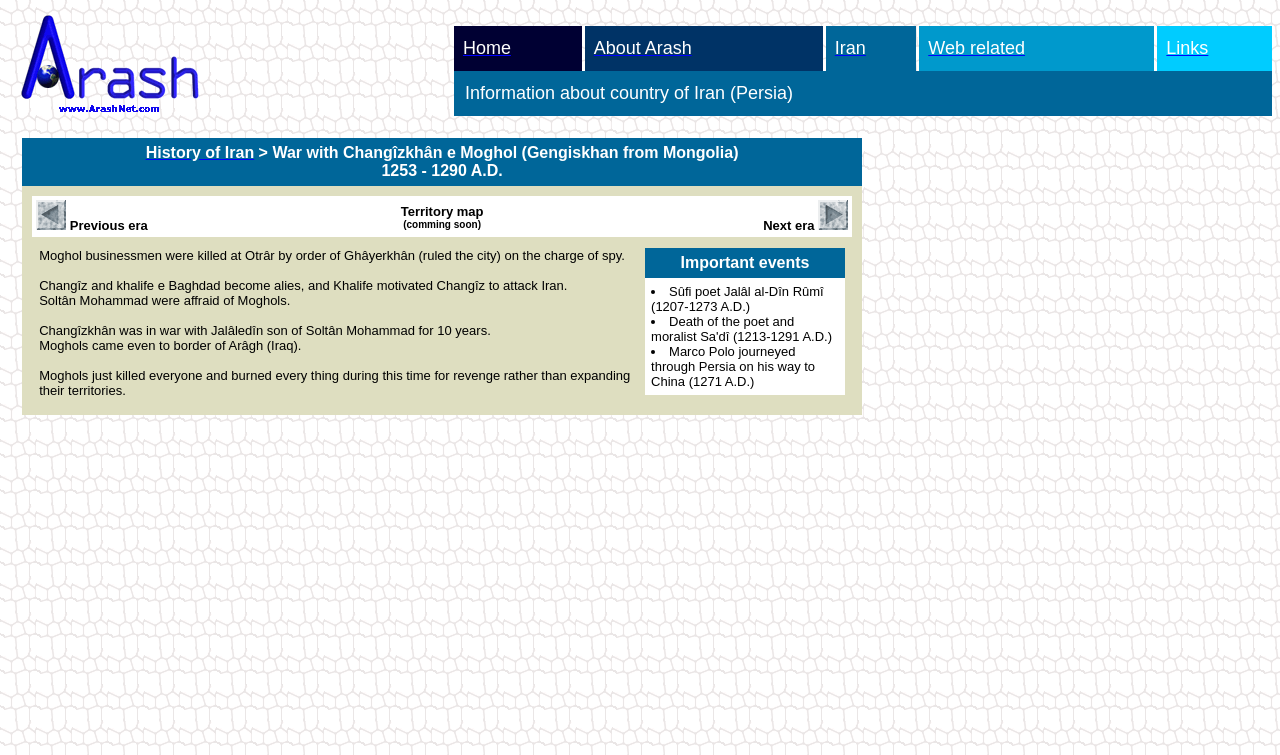Provide the bounding box coordinates of the area you need to click to execute the following instruction: "Go to the Next era page".

[0.639, 0.289, 0.663, 0.309]